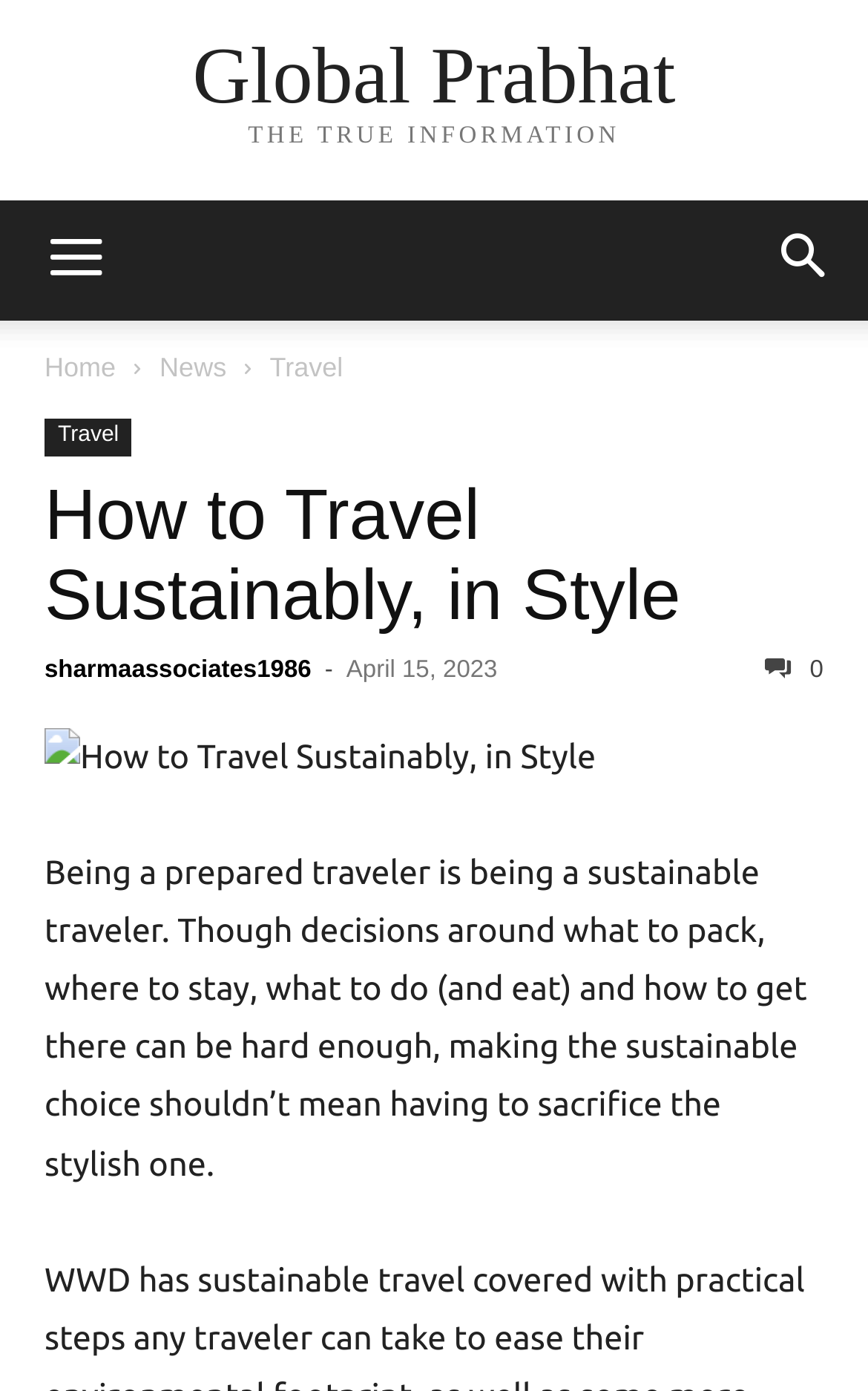Find the bounding box coordinates for the element that must be clicked to complete the instruction: "Click on the 'Home' link". The coordinates should be four float numbers between 0 and 1, indicated as [left, top, right, bottom].

[0.051, 0.253, 0.133, 0.275]